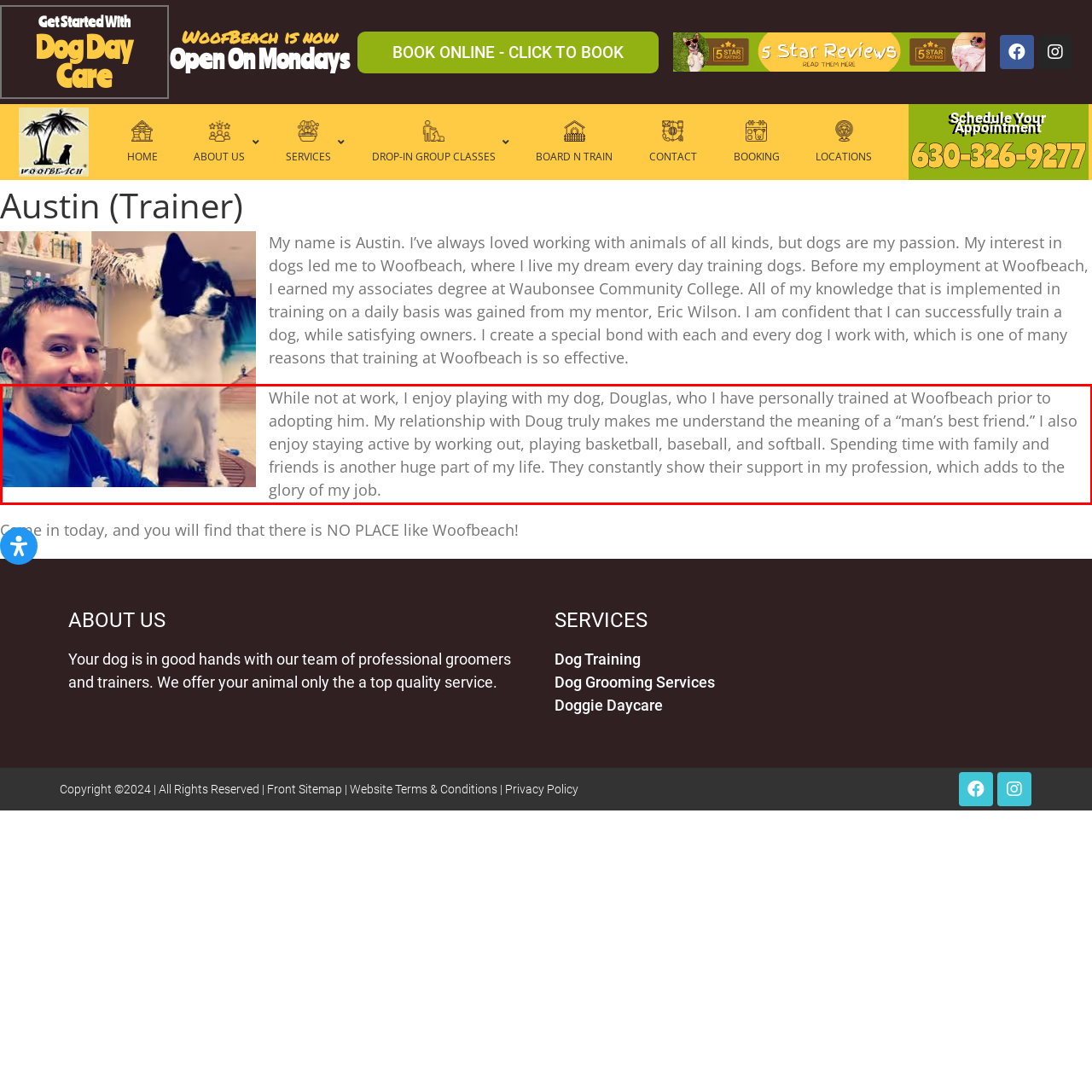Given a screenshot of a webpage, locate the red bounding box and extract the text it encloses.

While not at work, I enjoy playing with my dog, Douglas, who I have personally trained at Woofbeach prior to adopting him. My relationship with Doug truly makes me understand the meaning of a “man’s best friend.” I also enjoy staying active by working out, playing basketball, baseball, and softball. Spending time with family and friends is another huge part of my life. They constantly show their support in my profession, which adds to the glory of my job.